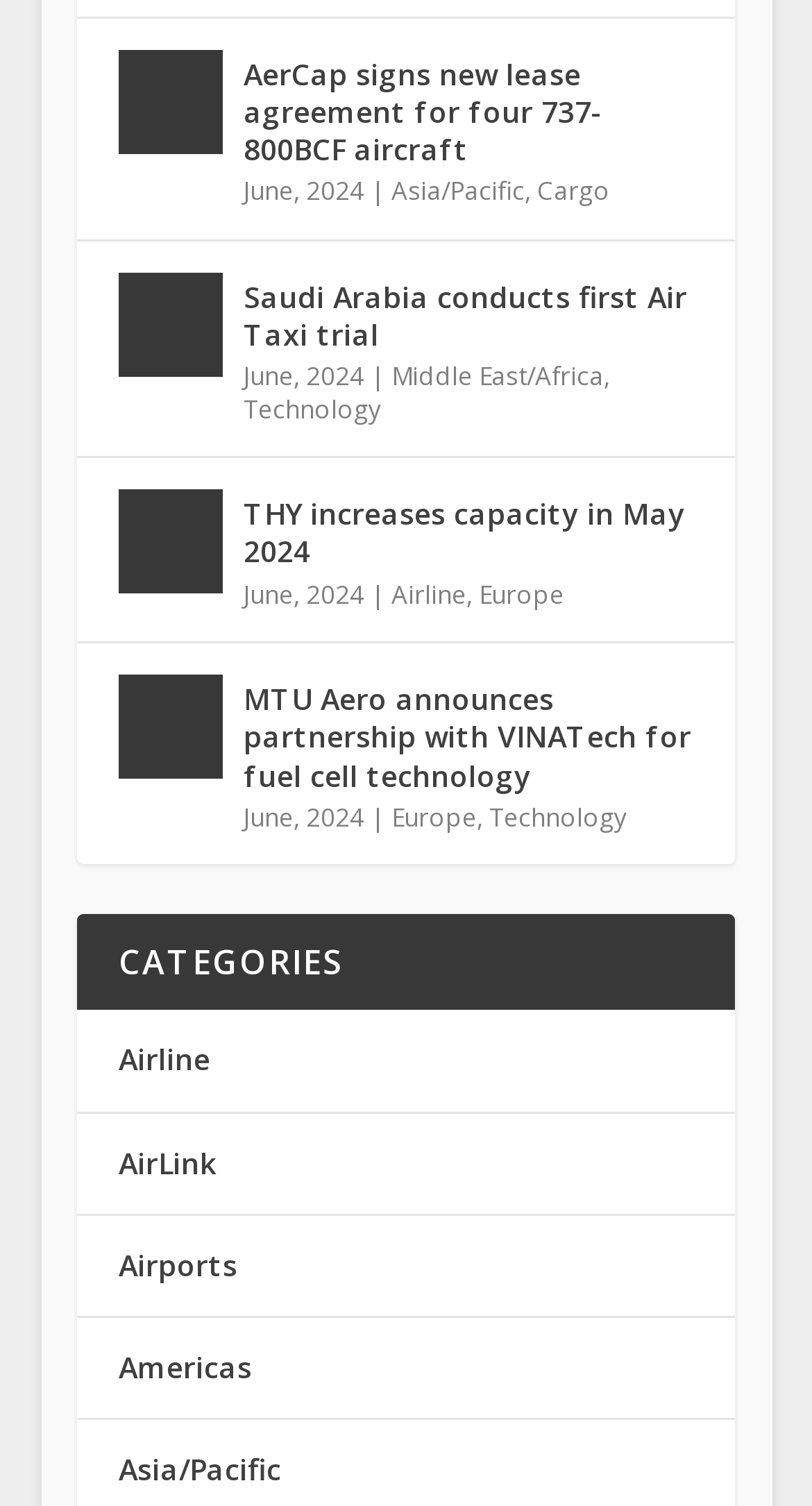By analyzing the image, answer the following question with a detailed response: What is the category of the article 'AerCap signs new lease agreement for four 737-800BCF aircraft'?

The article 'AerCap signs new lease agreement for four 737-800BCF aircraft' is categorized under 'Cargo' as indicated by the link 'Cargo' next to the article title.